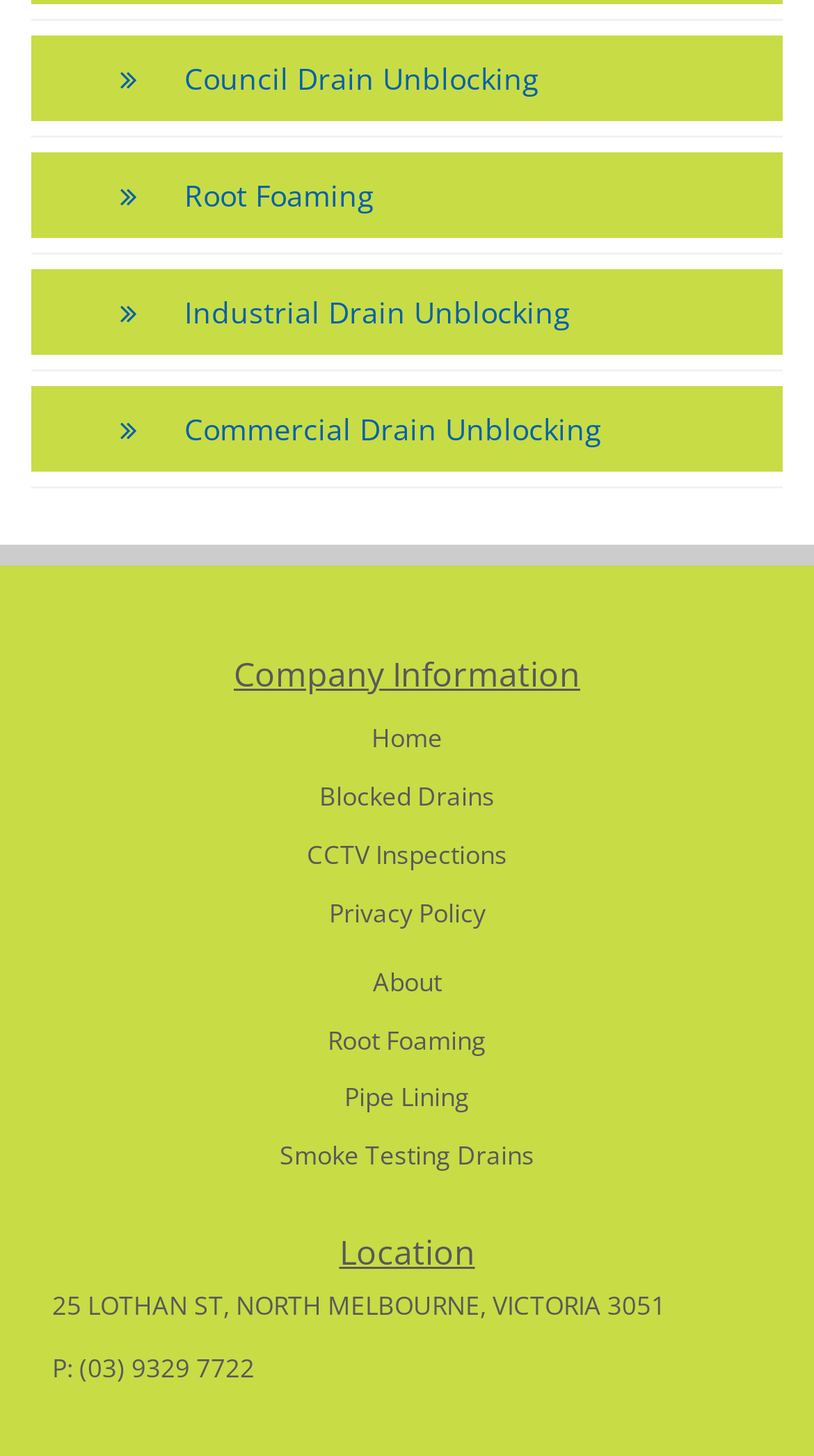How many links are there in the 'Company Information' section? Please answer the question using a single word or phrase based on the image.

7